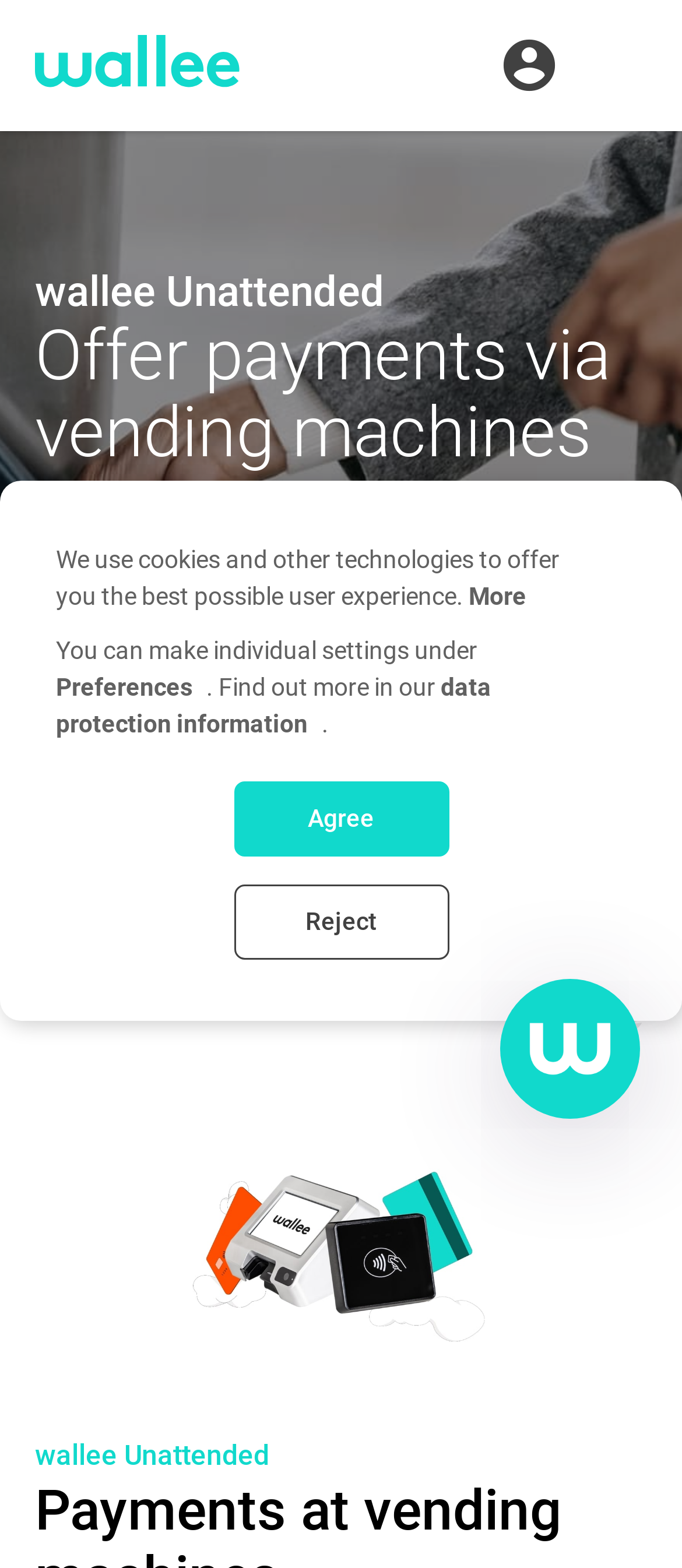Write an elaborate caption that captures the essence of the webpage.

The webpage is about wallee Unattended, a payment solution for vending machines. At the top left, there is a link, and next to it, an account circle icon. Below these elements, there are two headings: "wallee Unattended" and "Offer payments via vending machines". 

Following these headings, there is a paragraph of text that explains how modern payment options via vending machines enable turnover around the clock and reduce the need for personnel. Below this text, there is a "Read more" link. 

At the bottom of the page, there is another heading "wallee Unattended". Above the bottom edge of the page, there is a notification about the use of cookies and other technologies, accompanied by a "More" link. Next to this notification, there is a section for setting preferences, including a "Preferences" button and a link to data protection information. 

Below this section, there are two buttons: "Agree" and "Reject". On the right side of the page, near the bottom, there is a chatbot widget with a toggle button and an icon.